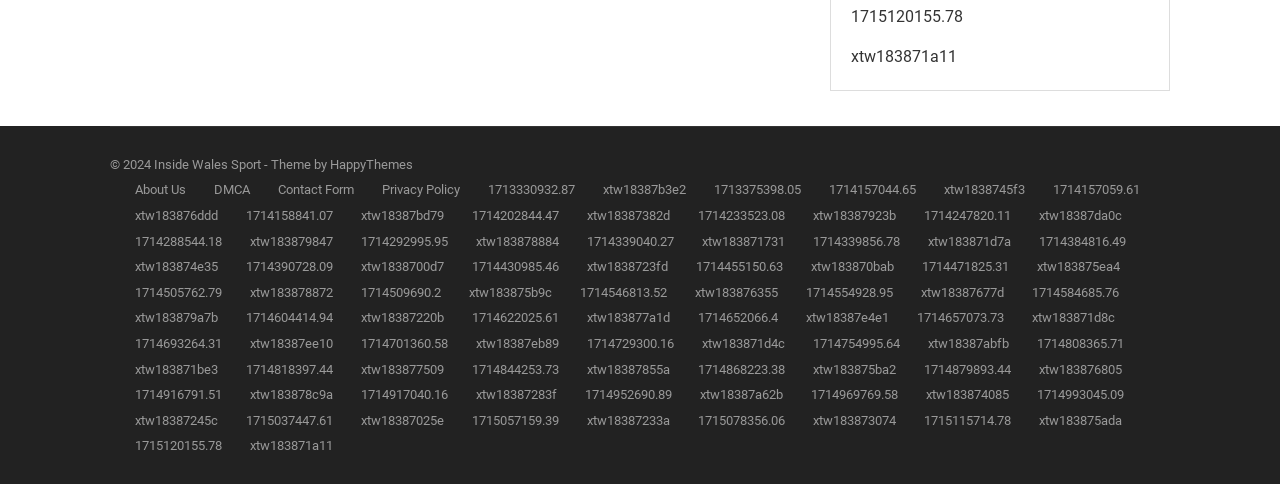Please determine the bounding box coordinates, formatted as (top-left x, top-left y, bottom-right x, bottom-right y), with all values as floating point numbers between 0 and 1. Identify the bounding box of the region described as: Inside Wales Sport

[0.12, 0.324, 0.204, 0.355]